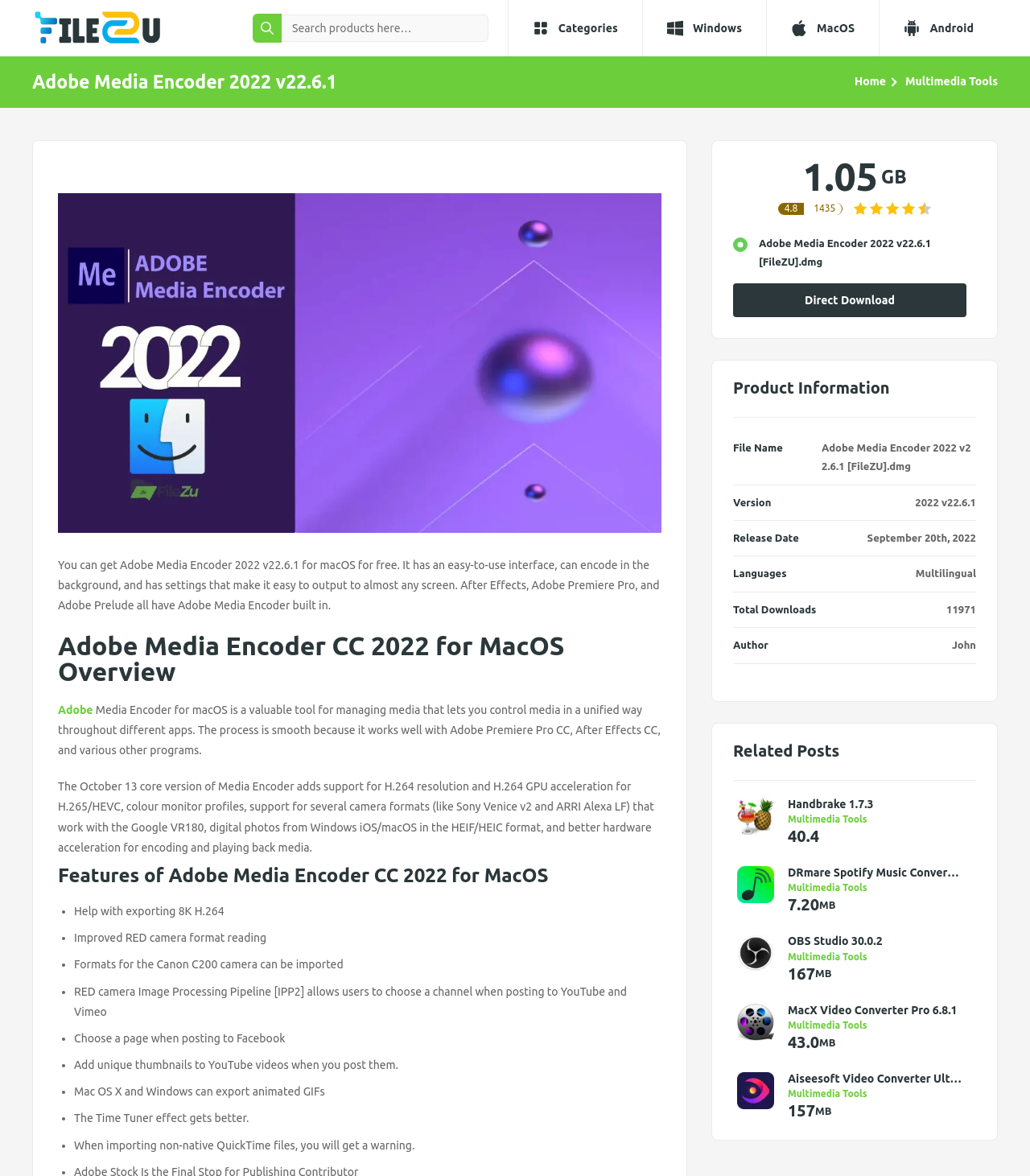Provide the bounding box coordinates of the HTML element this sentence describes: "Multimedia Tools". The bounding box coordinates consist of four float numbers between 0 and 1, i.e., [left, top, right, bottom].

[0.765, 0.926, 0.935, 0.935]